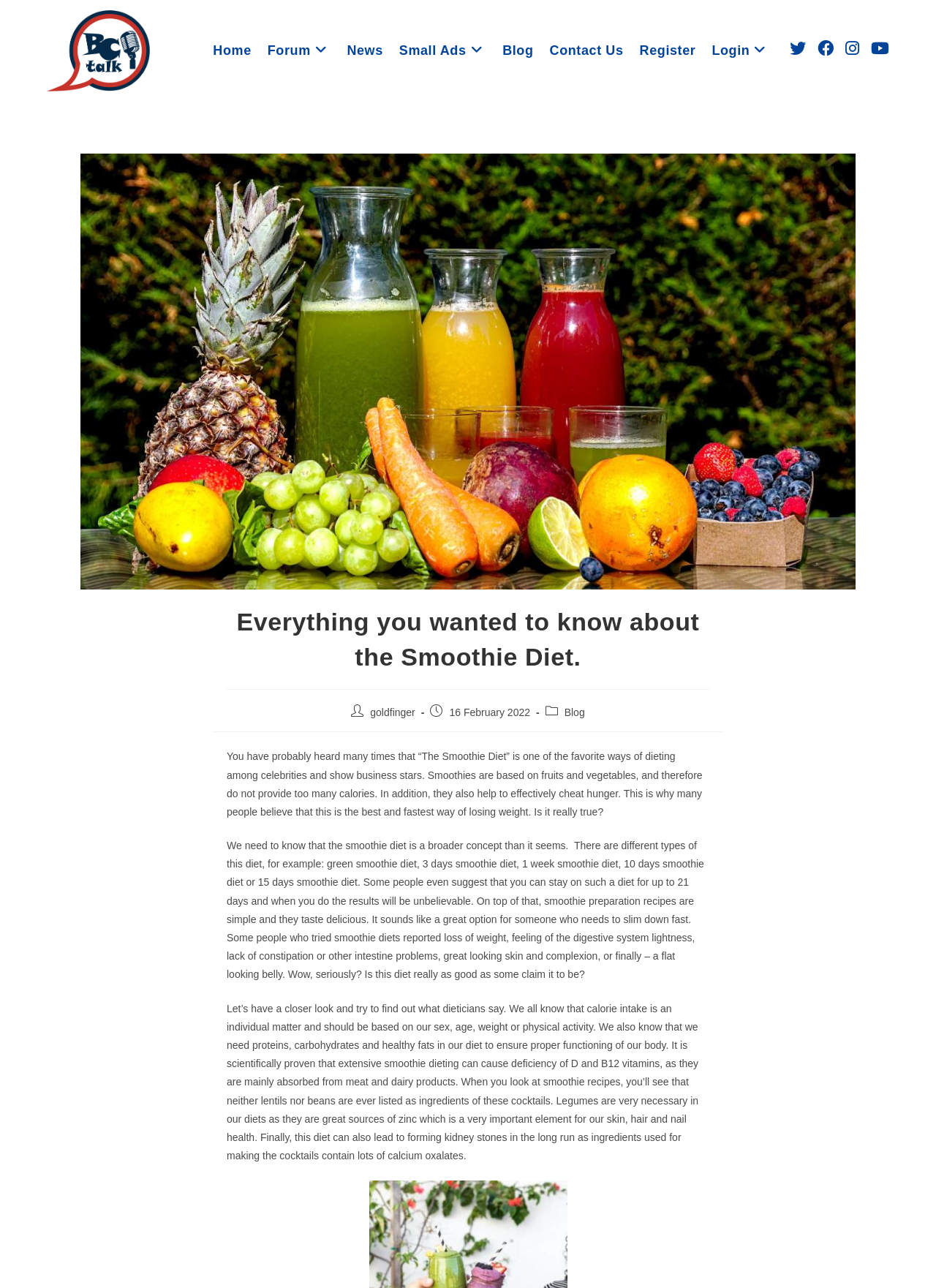What is the main topic of the blog post? From the image, respond with a single word or brief phrase.

The Smoothie Diet